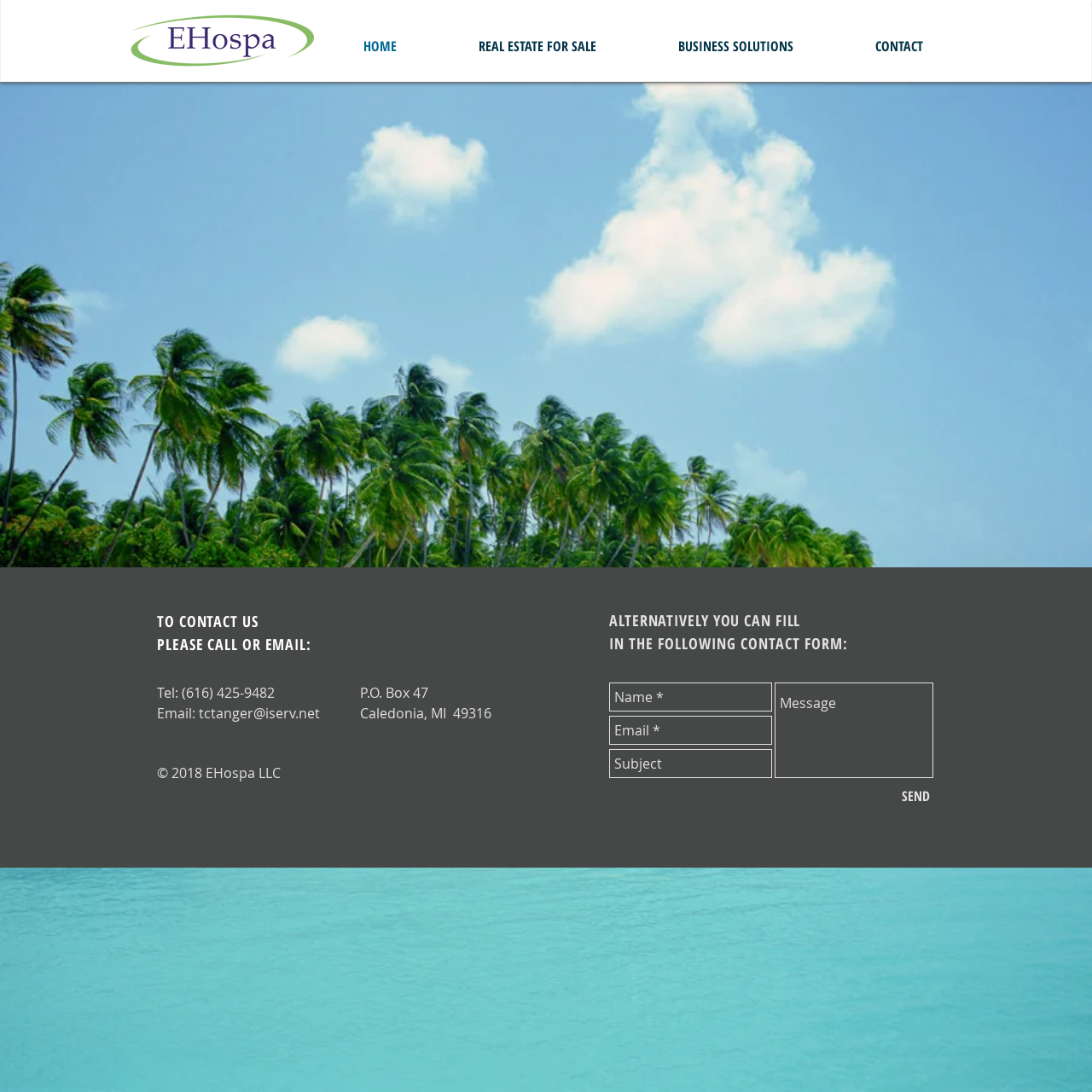Determine the bounding box coordinates of the clickable element to complete this instruction: "Click REAL ESTATE FOR SALE". Provide the coordinates in the format of four float numbers between 0 and 1, [left, top, right, bottom].

[0.401, 0.023, 0.584, 0.062]